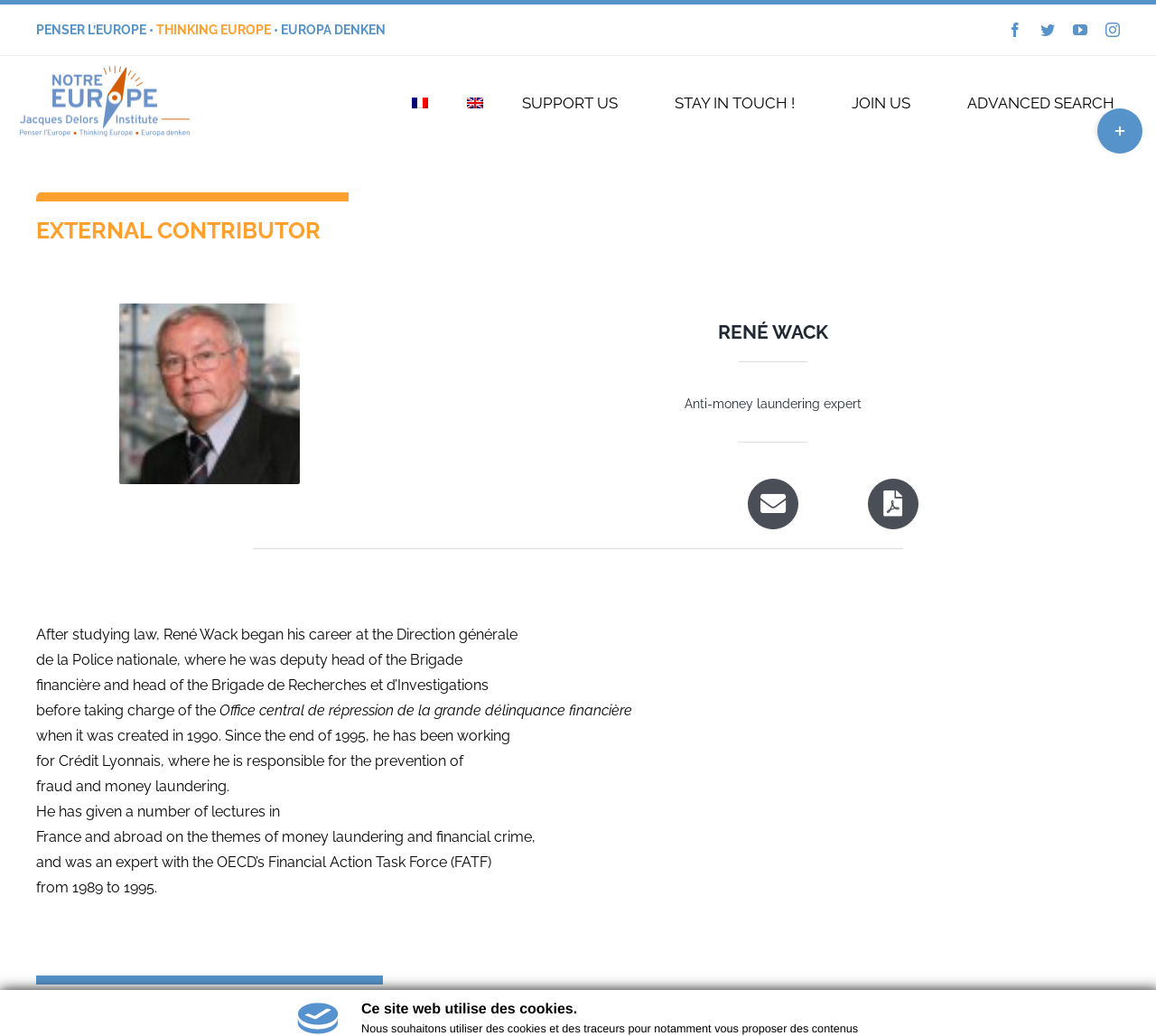Determine the bounding box coordinates for the UI element described. Format the coordinates as (top-left x, top-left y, bottom-right x, bottom-right y) and ensure all values are between 0 and 1. Element description: Stay in touch !

[0.56, 0.054, 0.711, 0.141]